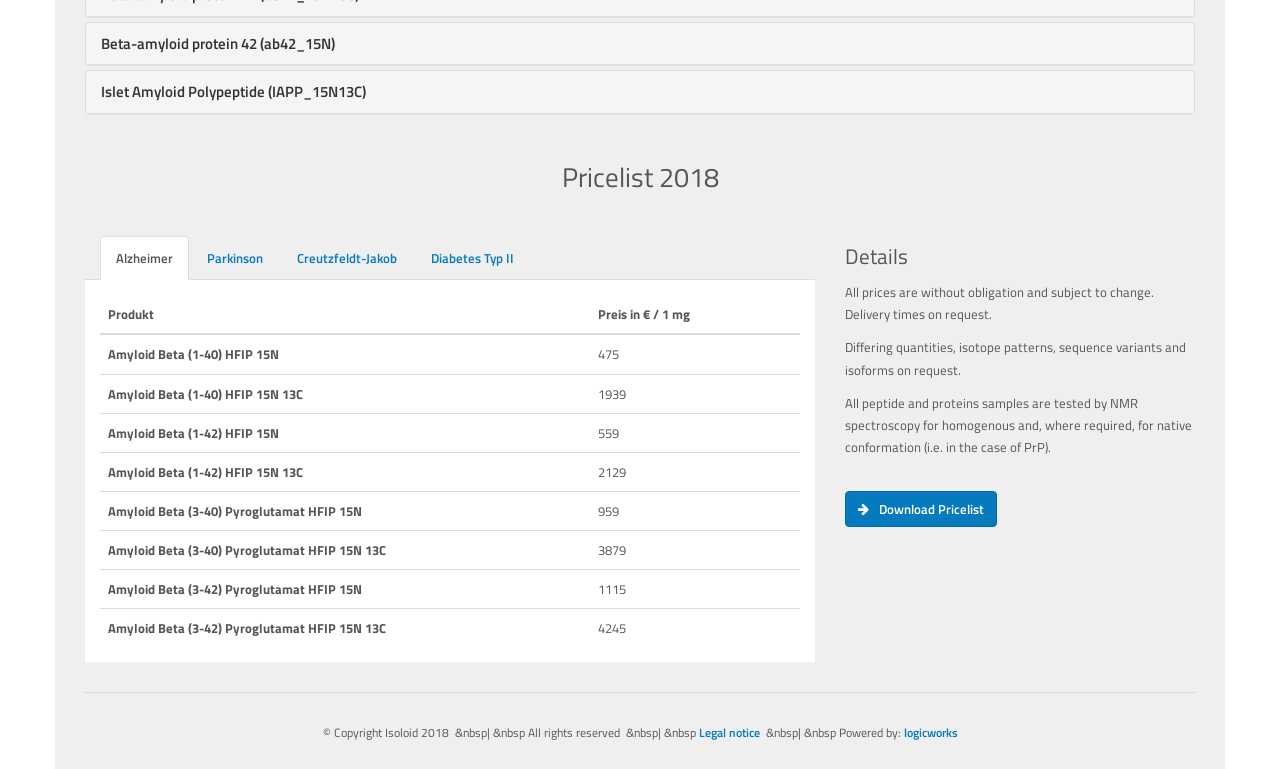Respond to the following question with a brief word or phrase:
How many rows are in the table?

9